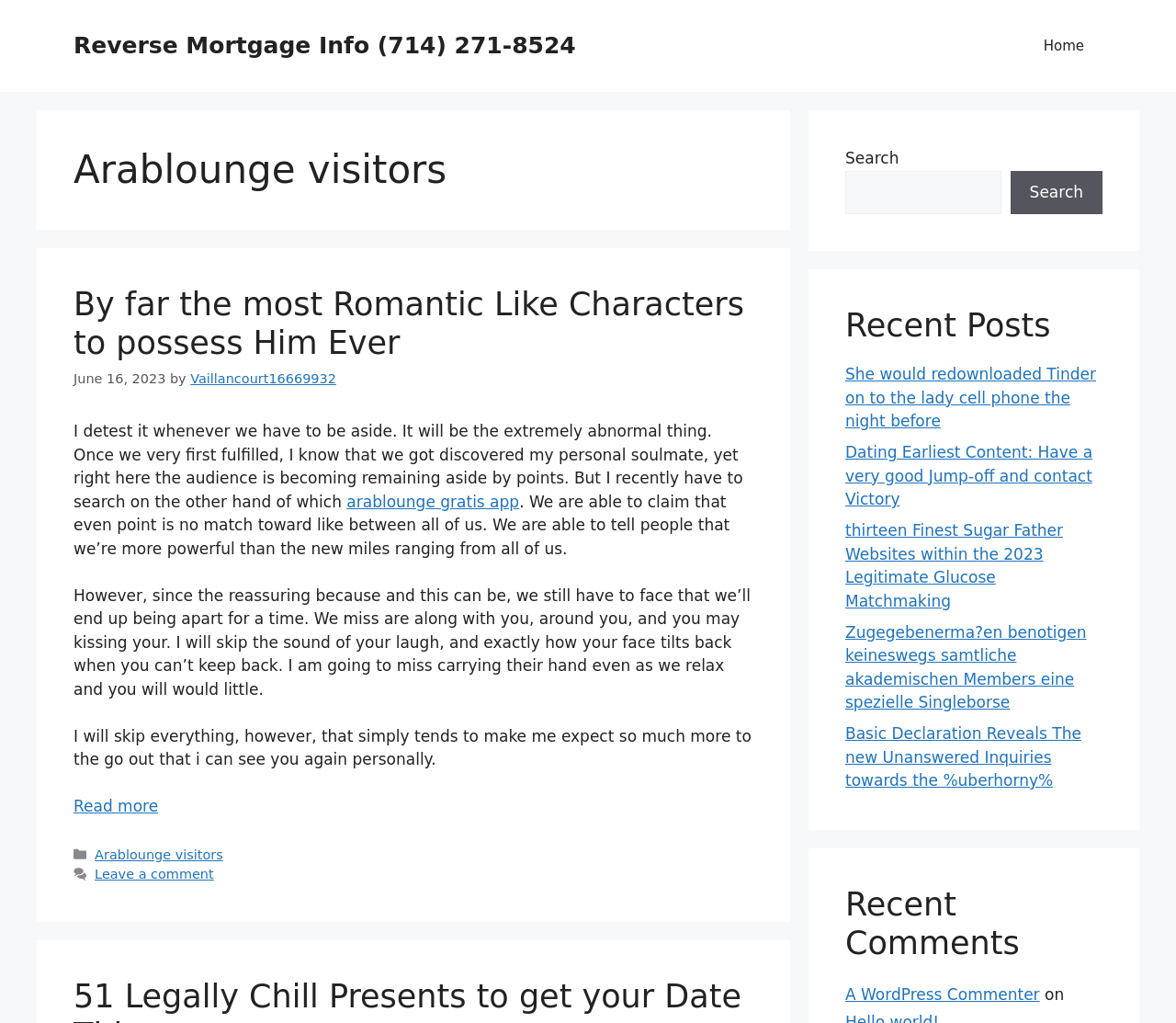Locate the bounding box coordinates of the clickable region necessary to complete the following instruction: "Read more about 'By far the most Romantic Like Characters to possess Him Ever'". Provide the coordinates in the format of four float numbers between 0 and 1, i.e., [left, top, right, bottom].

[0.062, 0.779, 0.134, 0.797]